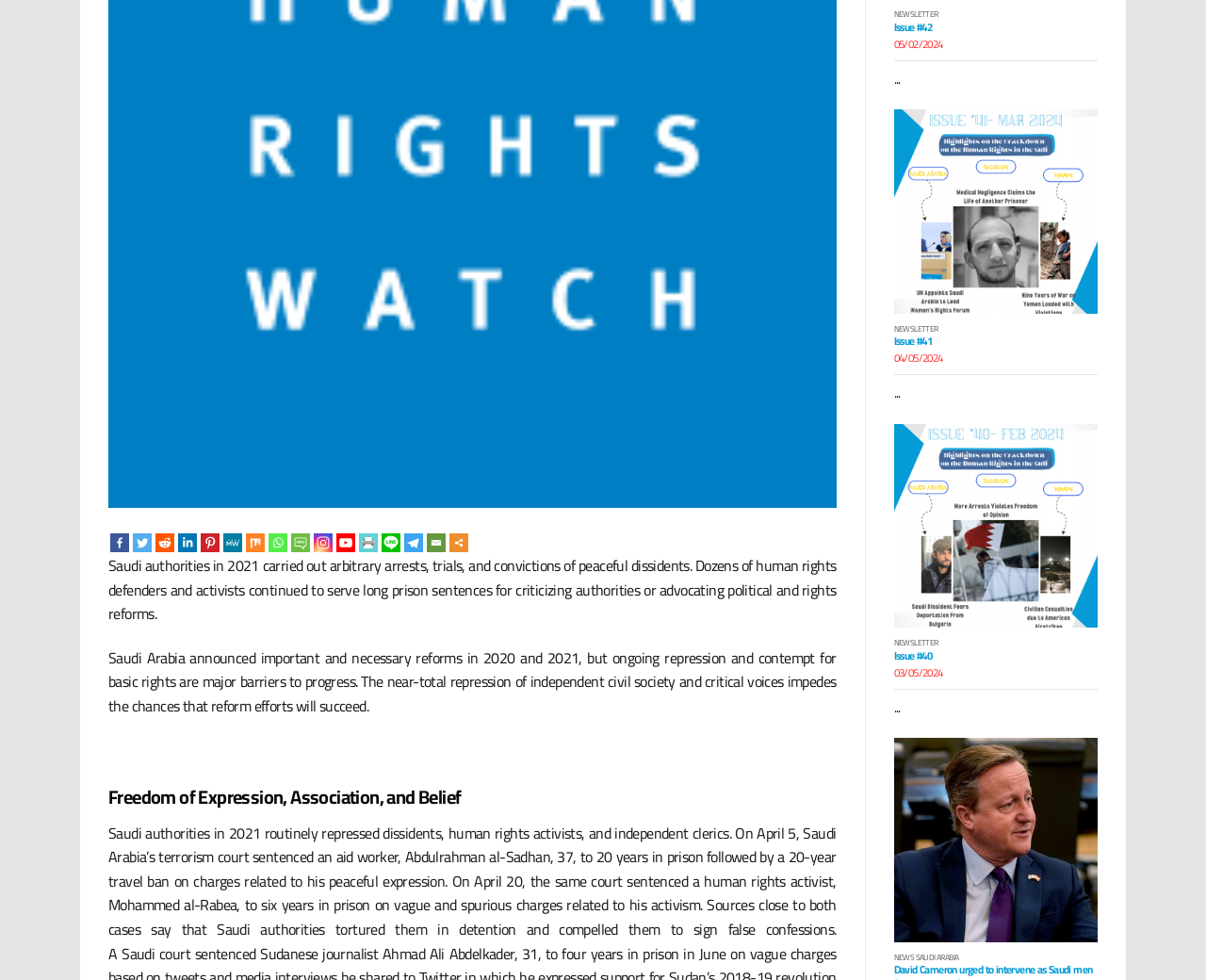Determine the bounding box for the described UI element: "Newsletter Issue #40 03/05/2024 ...".

[0.741, 0.433, 0.91, 0.753]